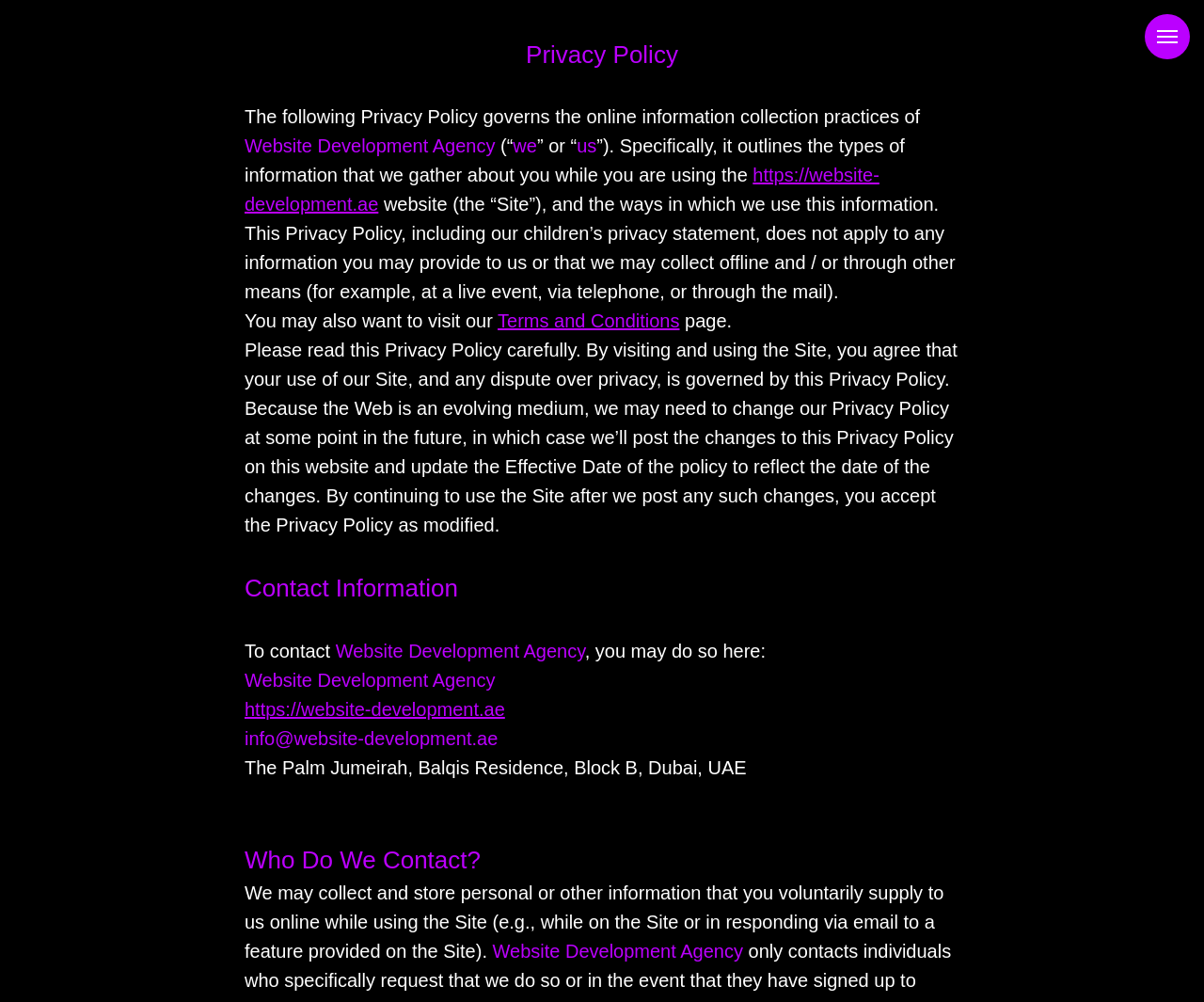How can I contact the agency?
Please use the image to provide a one-word or short phrase answer.

Through website or email